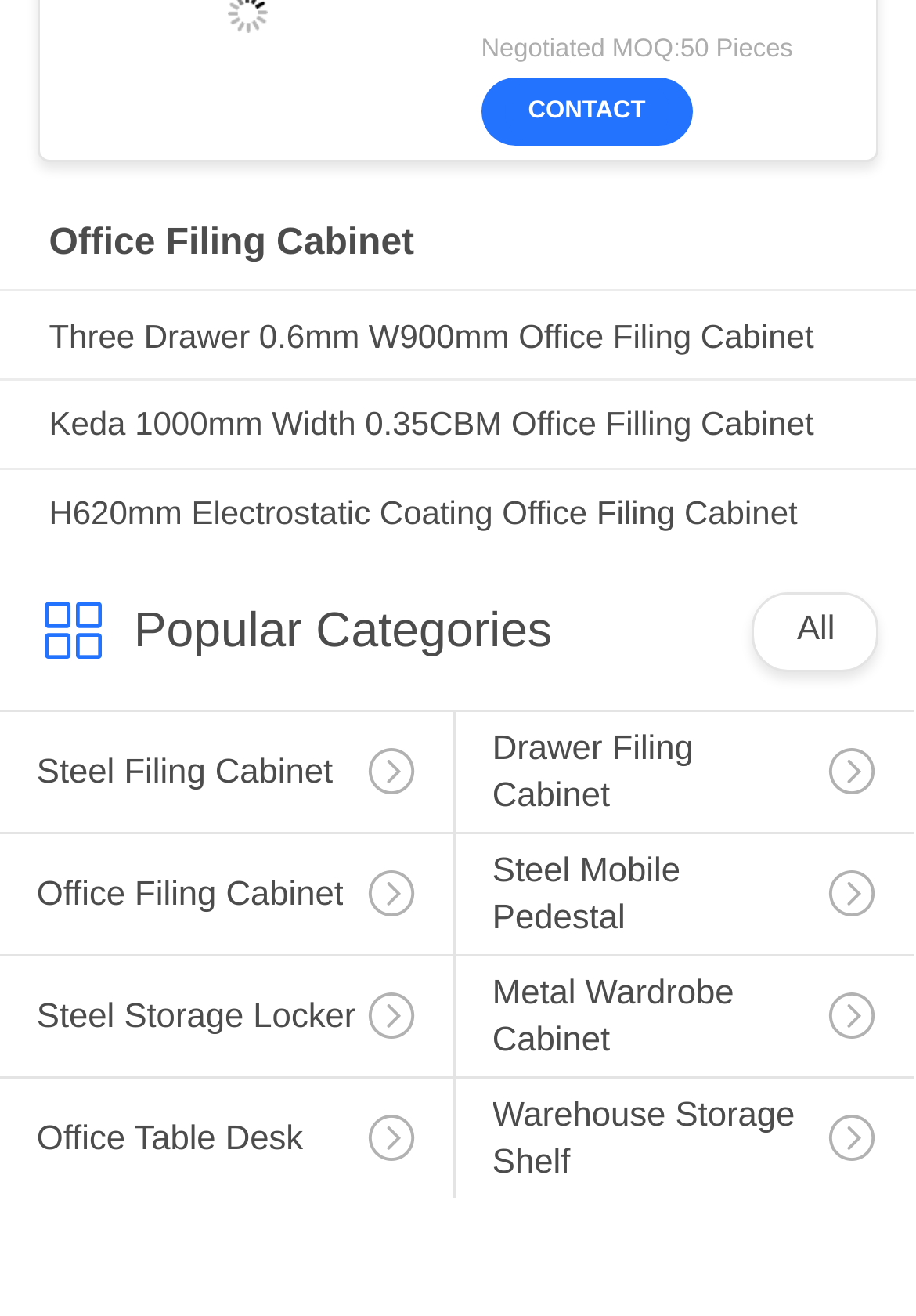How many categories are listed under 'Popular Categories'?
Could you answer the question with a detailed and thorough explanation?

I found the text 'Popular Categories' and counted the number of links below it, which are 'Steel Filing Cabinet', 'Drawer Filing Cabinet', 'Office Filing Cabinet', 'Steel Mobile Pedestal', 'Steel Storage Locker', 'Metal Wardrobe Cabinet', 'Office Table Desk', and 'Warehouse Storage Shelf'.